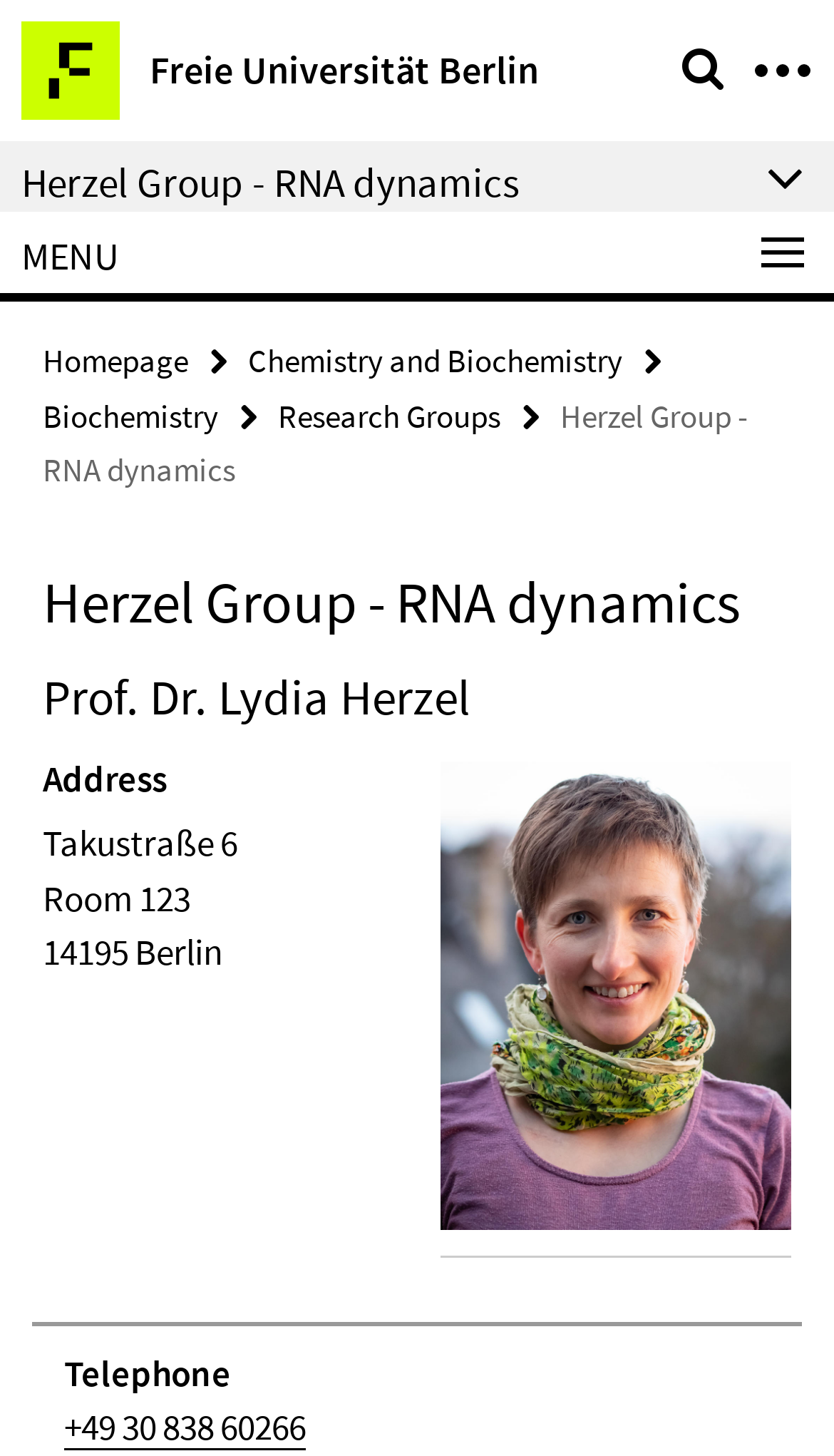Please find and generate the text of the main header of the webpage.

Herzel Group - RNA dynamics